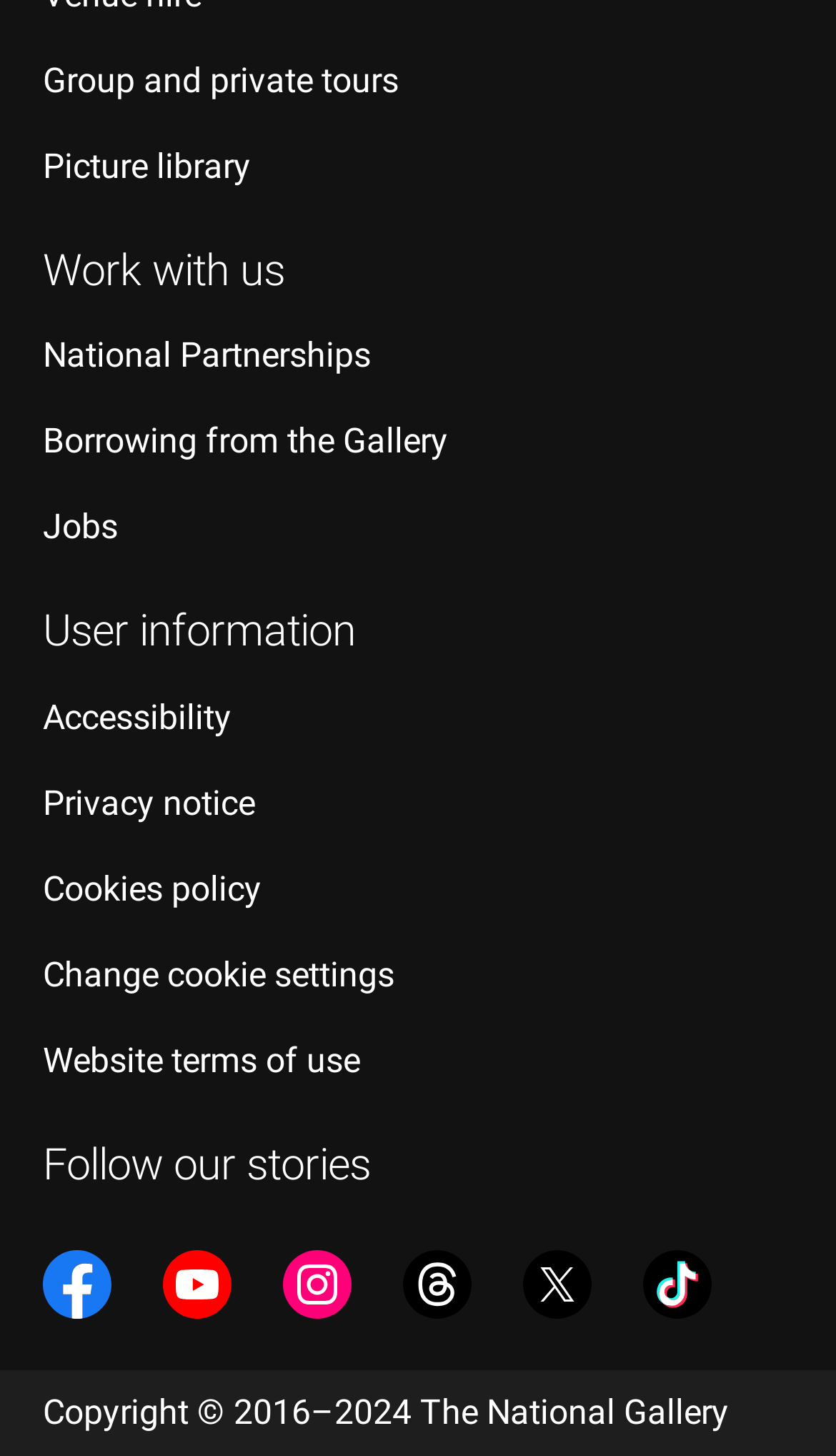Please determine the bounding box coordinates of the section I need to click to accomplish this instruction: "View picture library".

[0.051, 0.1, 0.3, 0.128]